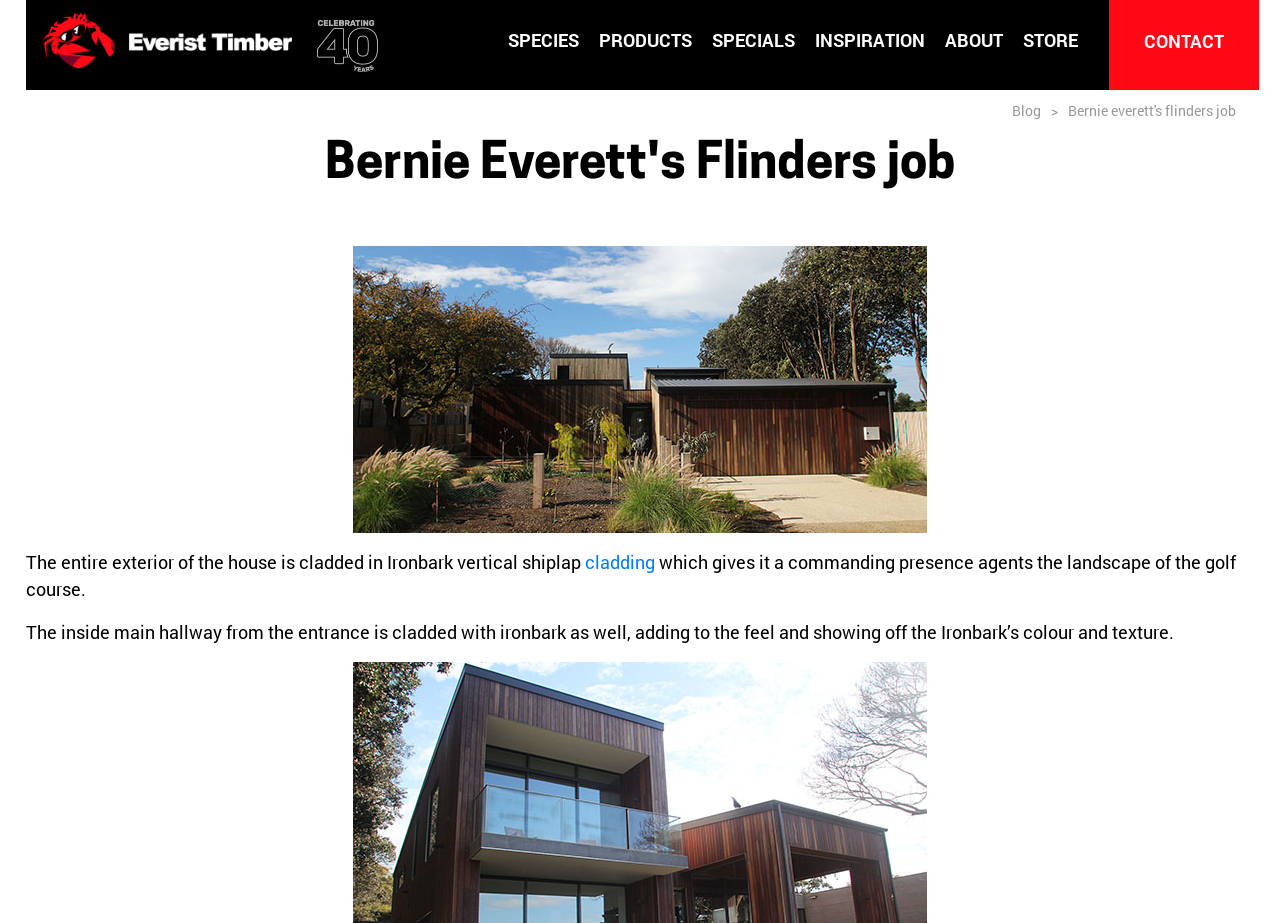Identify the bounding box coordinates of the element that should be clicked to fulfill this task: "view SPECIES page". The coordinates should be provided as four float numbers between 0 and 1, i.e., [left, top, right, bottom].

[0.397, 0.022, 0.453, 0.065]